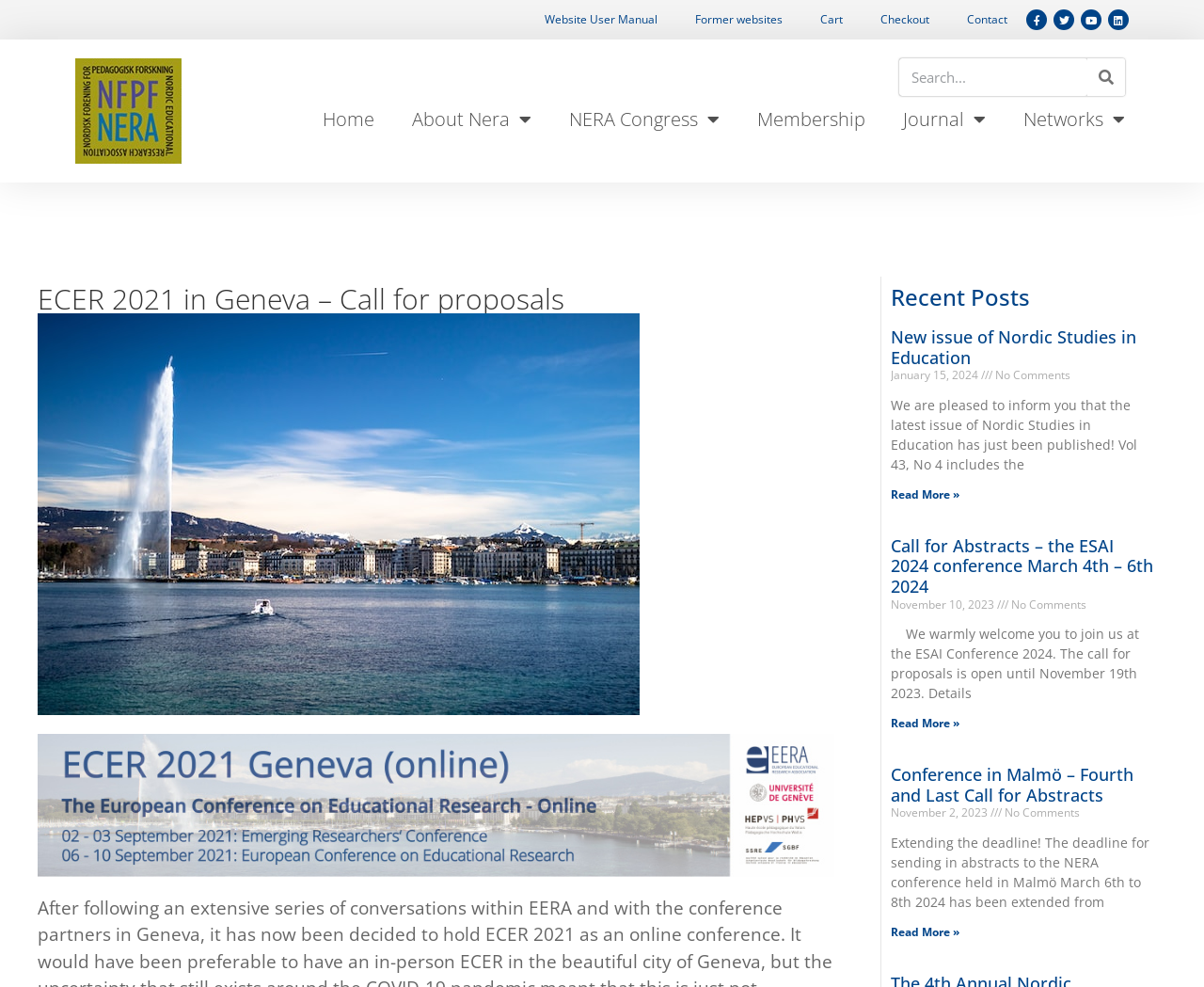Identify and provide the text of the main header on the webpage.

ECER 2021 in Geneva – Call for proposals